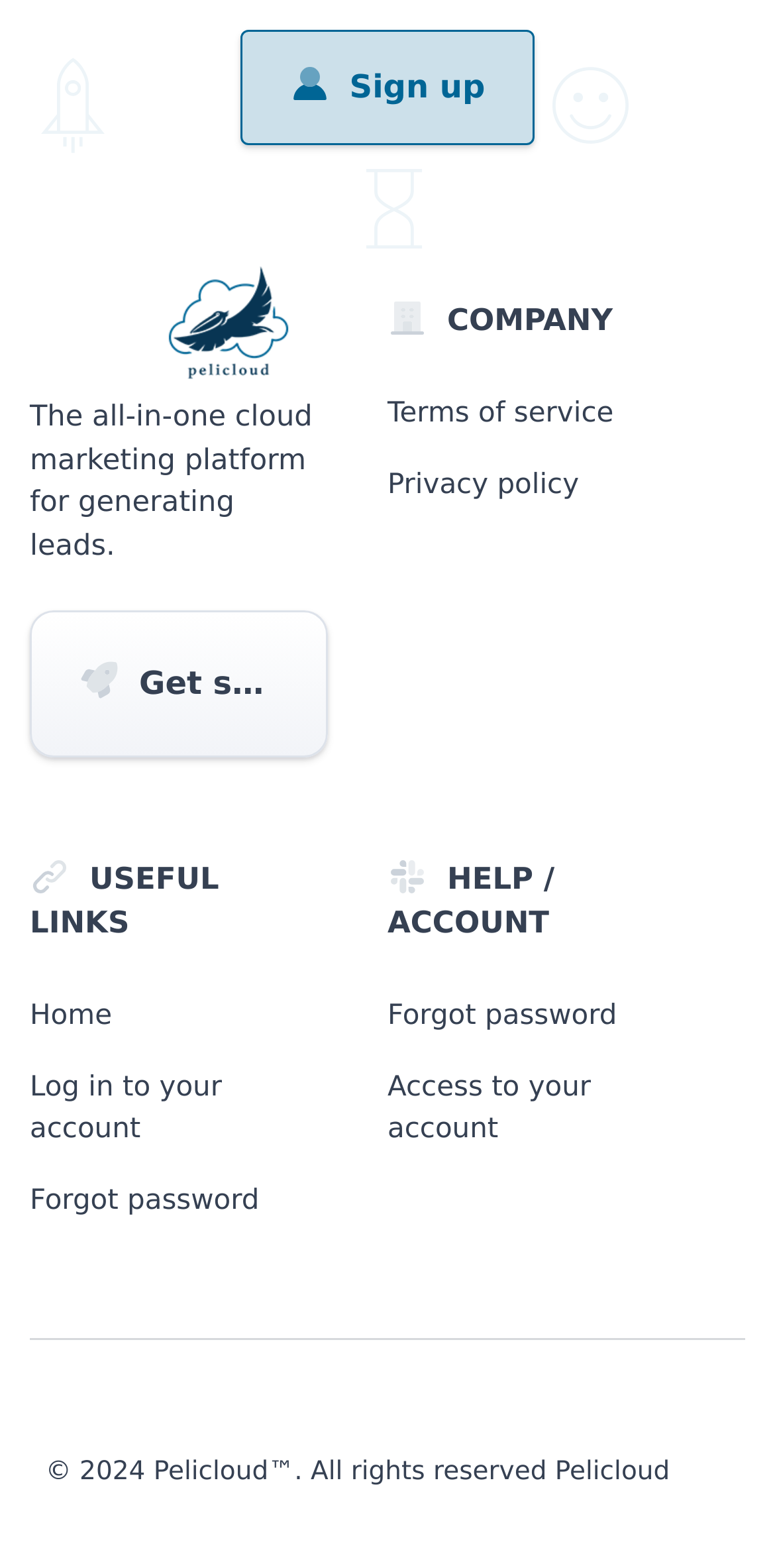Locate the bounding box coordinates of the clickable area needed to fulfill the instruction: "Sign up".

[0.31, 0.019, 0.69, 0.093]